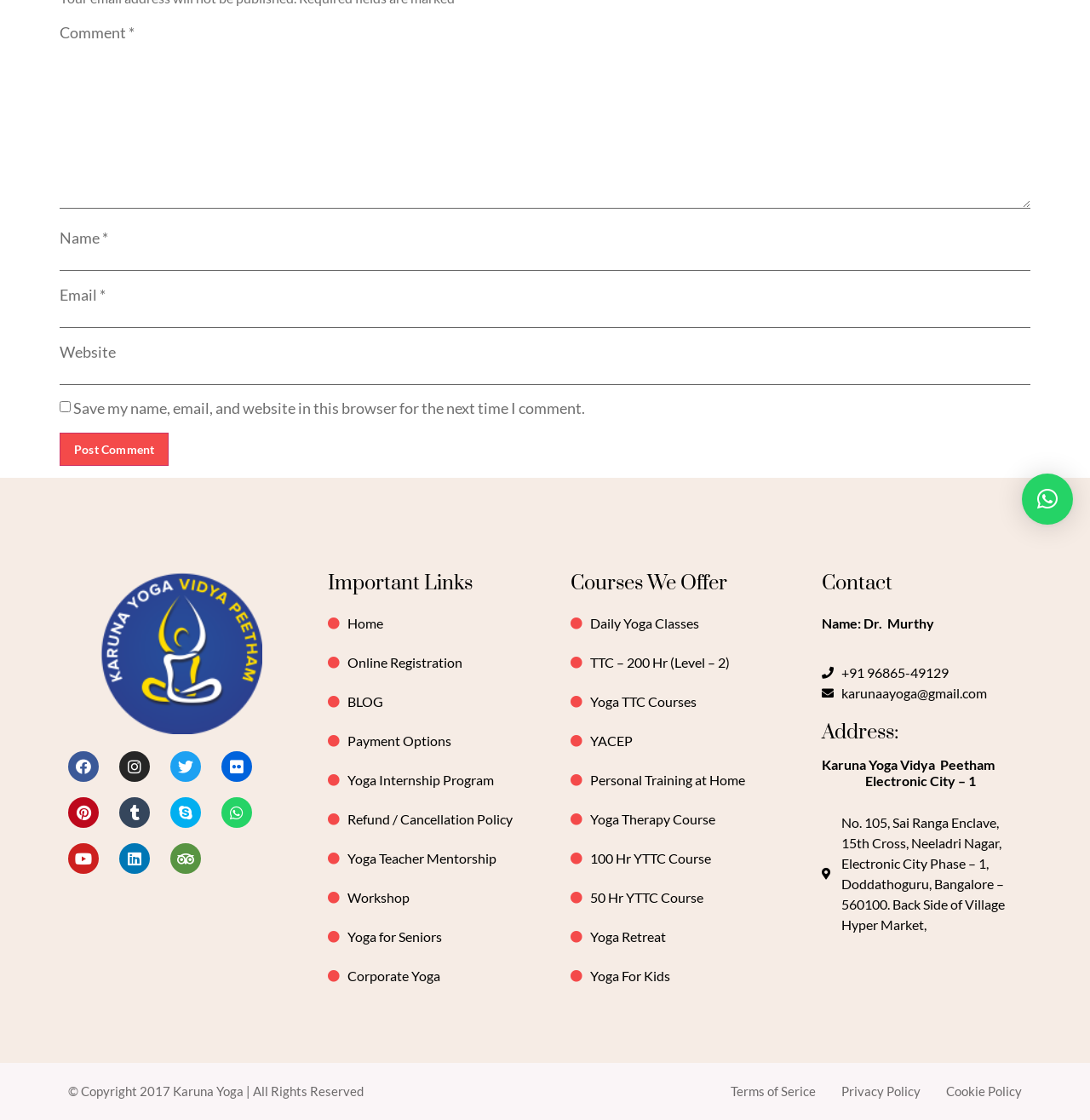Bounding box coordinates are specified in the format (top-left x, top-left y, bottom-right x, bottom-right y). All values are floating point numbers bounded between 0 and 1. Please provide the bounding box coordinate of the region this sentence describes: Yoga Therapy Course

[0.523, 0.722, 0.699, 0.741]